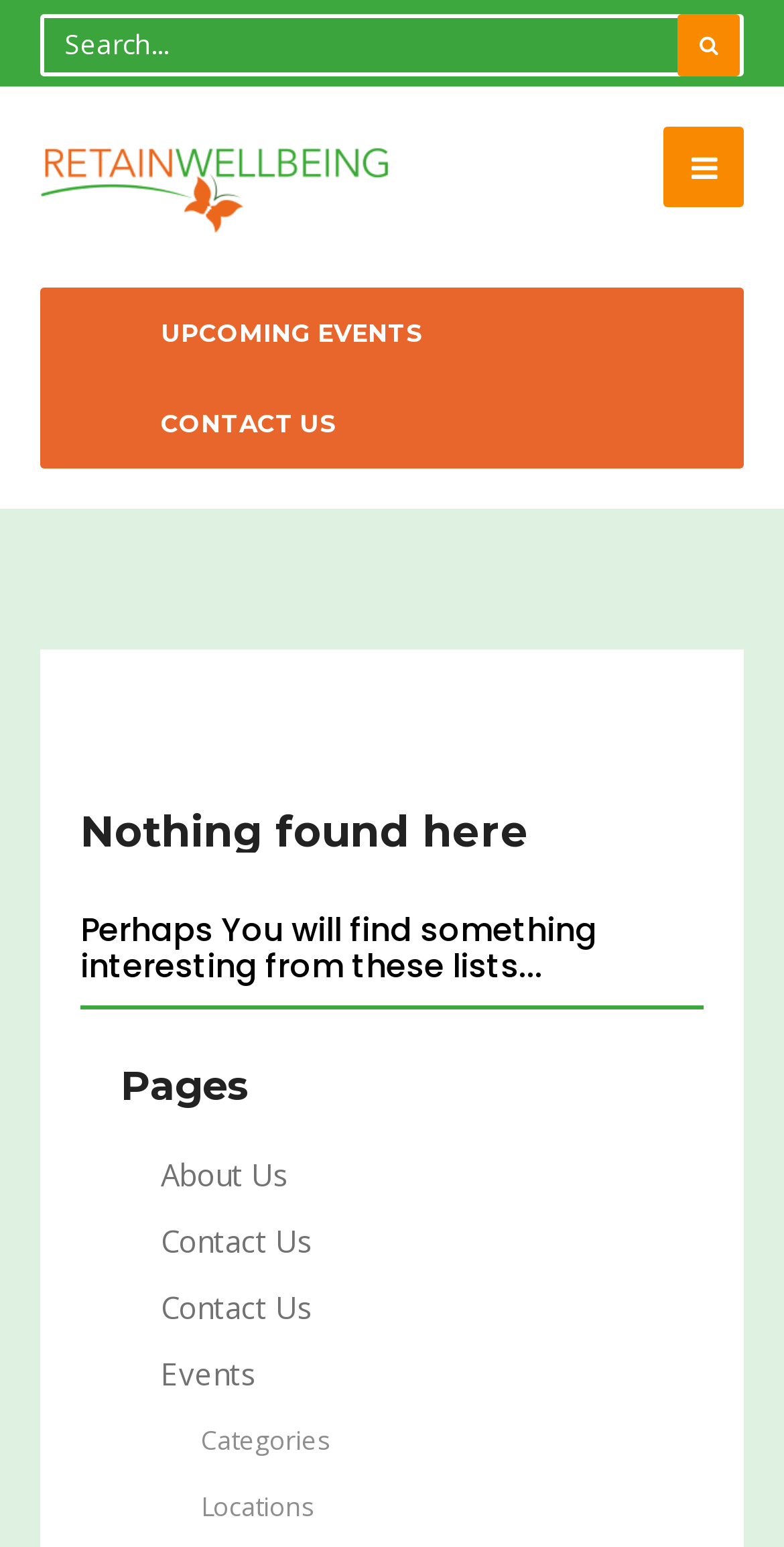Determine the bounding box for the UI element that matches this description: "input value="Search..." name="s" value="Search..."".

[0.051, 0.008, 0.949, 0.049]